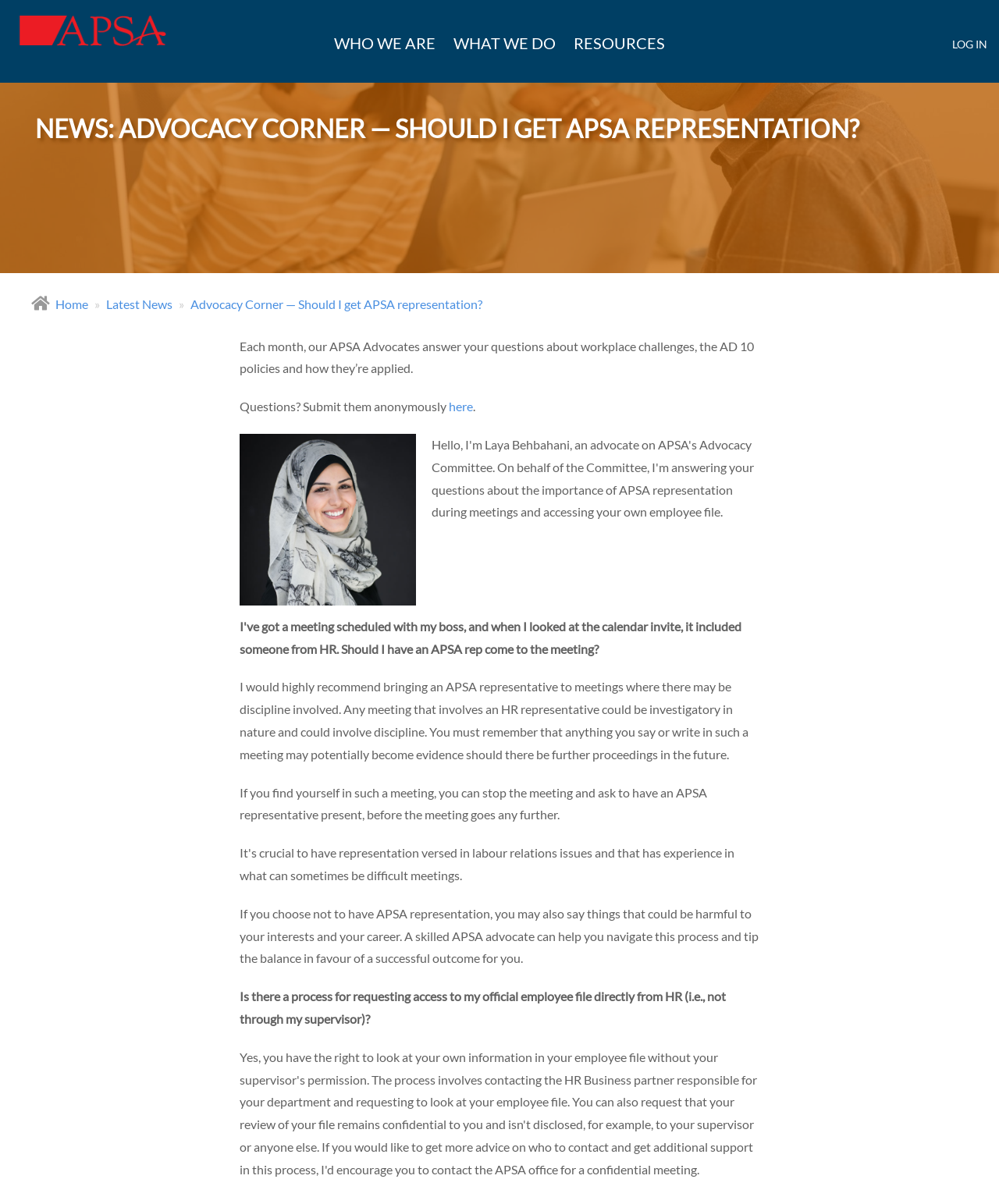Extract the text of the main heading from the webpage.

NEWS: ADVOCACY CORNER — SHOULD I GET APSA REPRESENTATION?